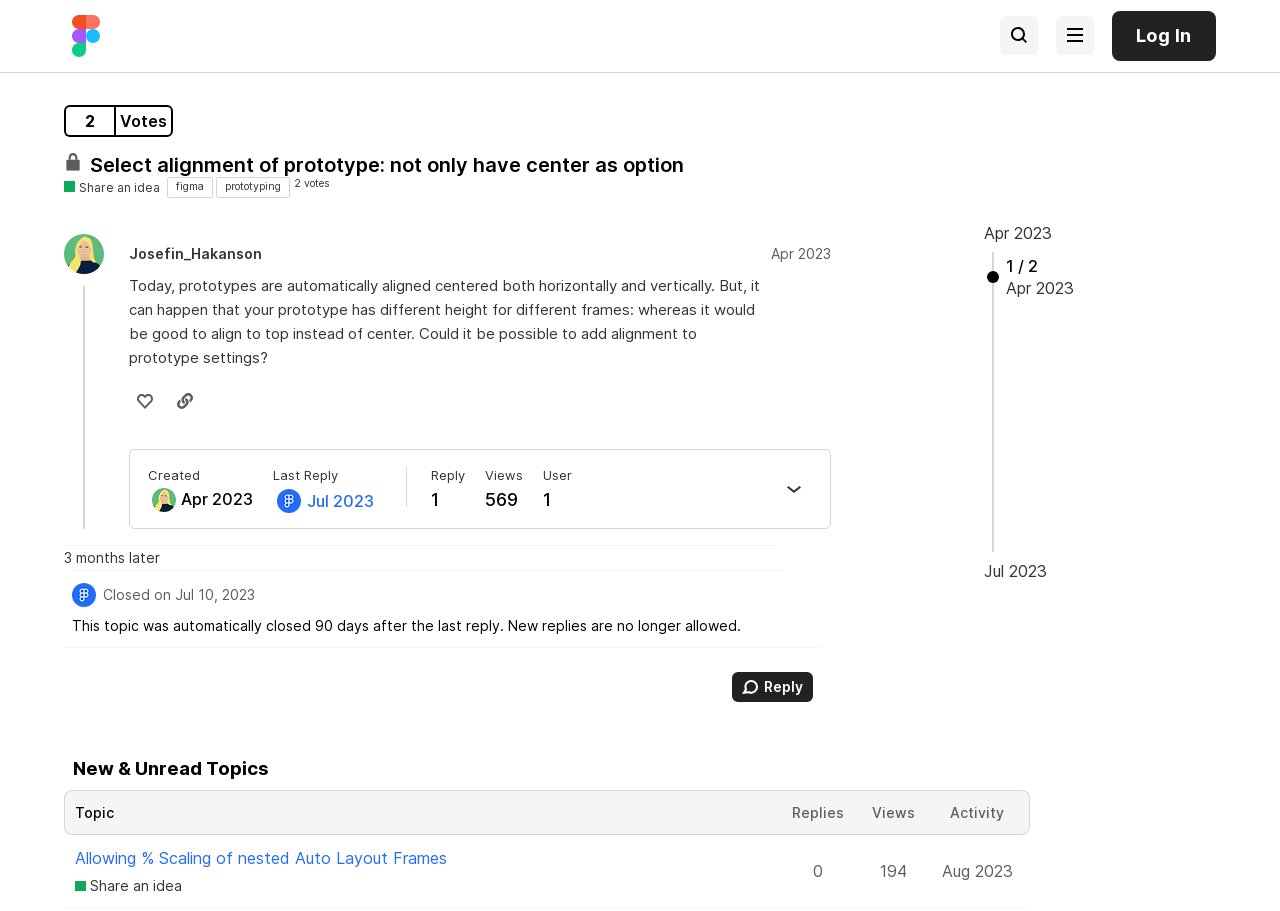Kindly provide the bounding box coordinates of the section you need to click on to fulfill the given instruction: "Enter your name".

None